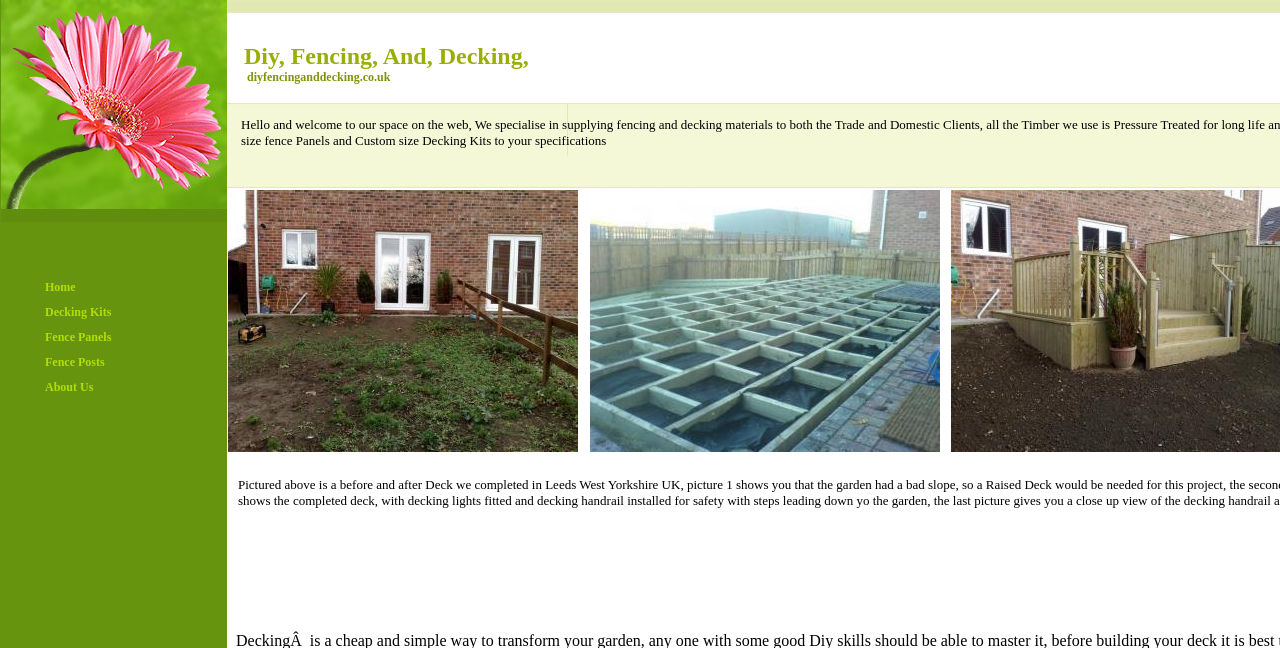What is the domain name of the website?
Using the image as a reference, answer the question with a short word or phrase.

diyfencinganddecking.co.uk